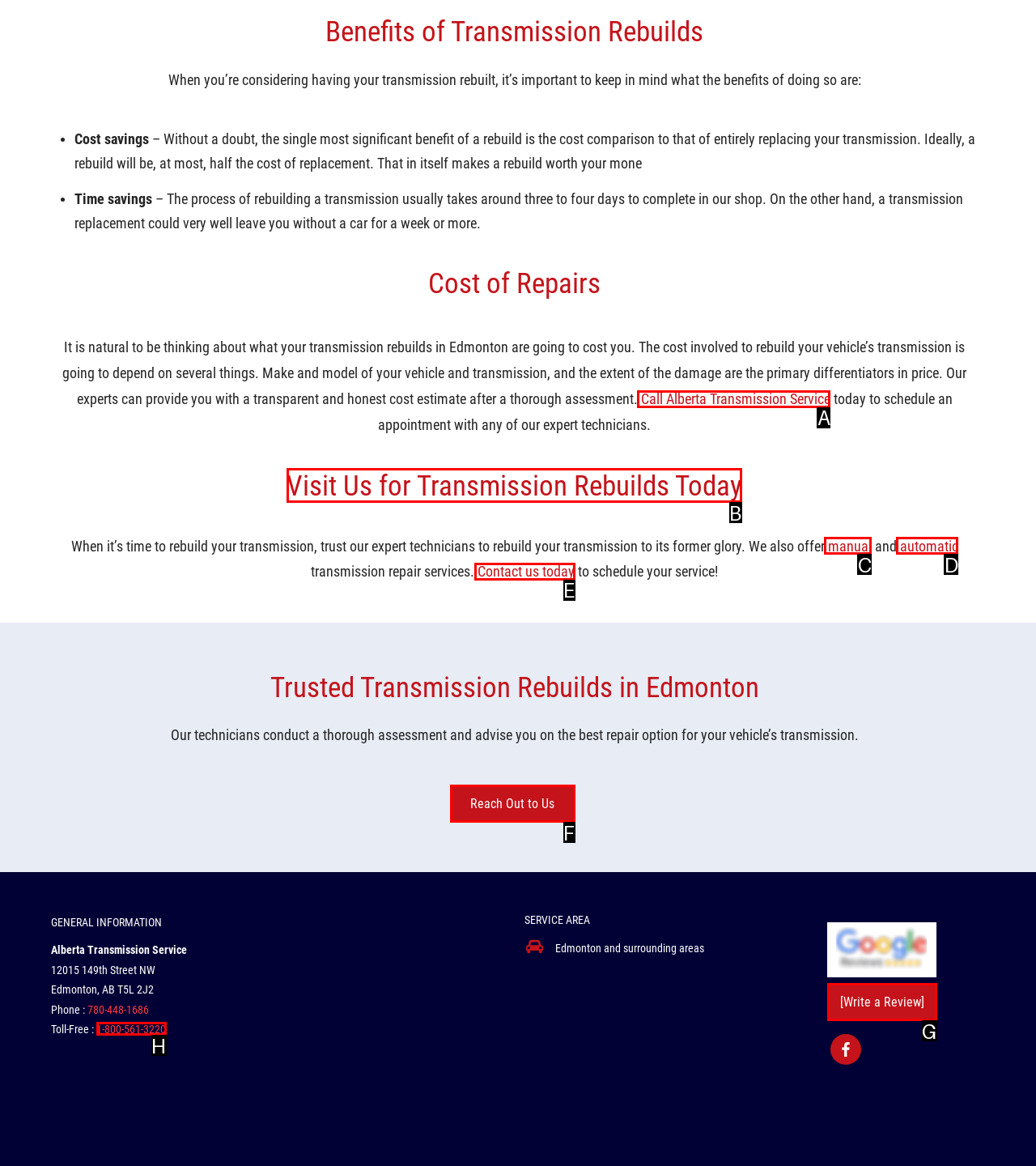Please indicate which option's letter corresponds to the task: Visit the transmission rebuilds page by examining the highlighted elements in the screenshot.

B